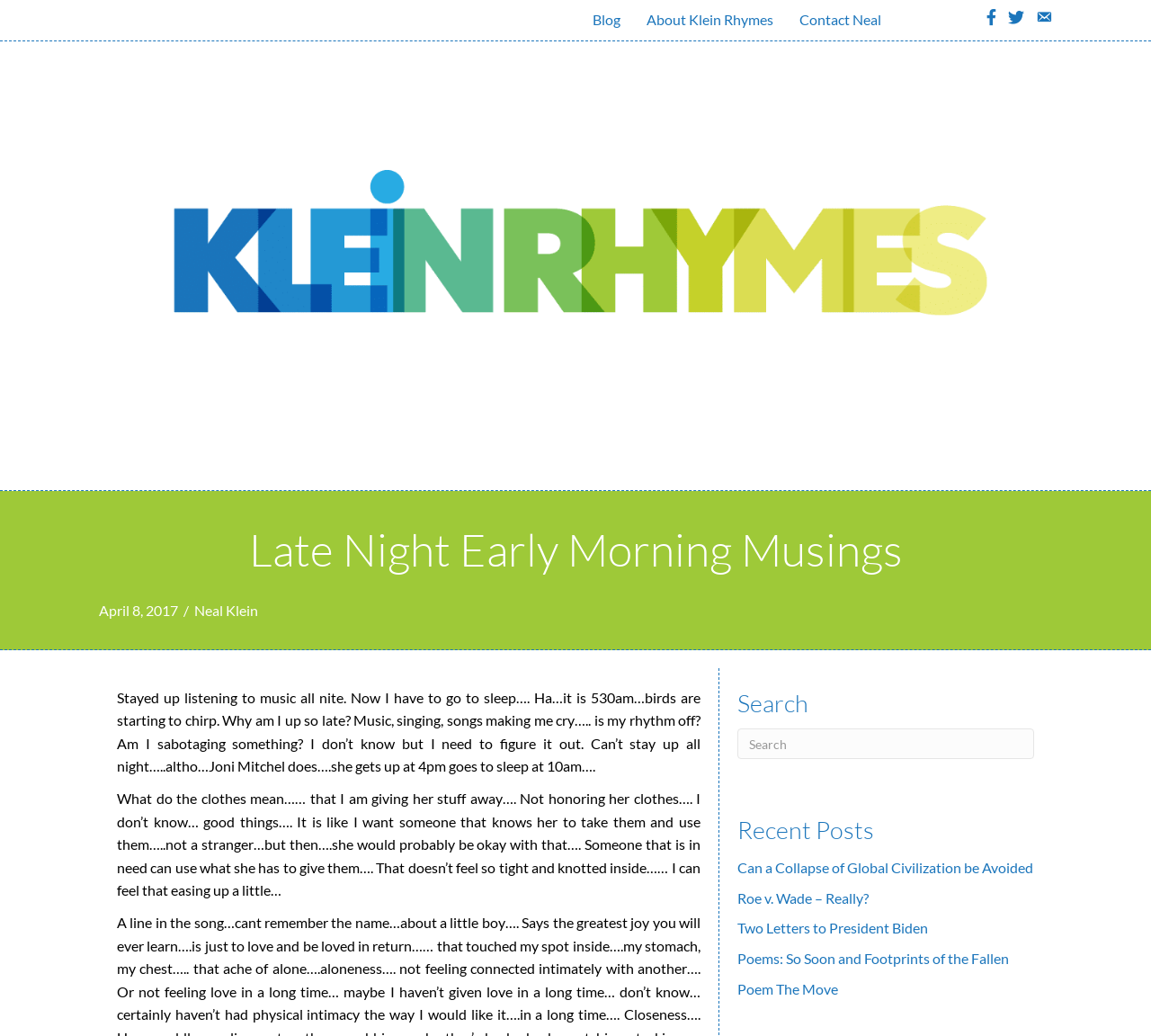Specify the bounding box coordinates of the area to click in order to execute this command: 'View the 'About Klein Rhymes' page'. The coordinates should consist of four float numbers ranging from 0 to 1, and should be formatted as [left, top, right, bottom].

[0.551, 0.0, 0.683, 0.038]